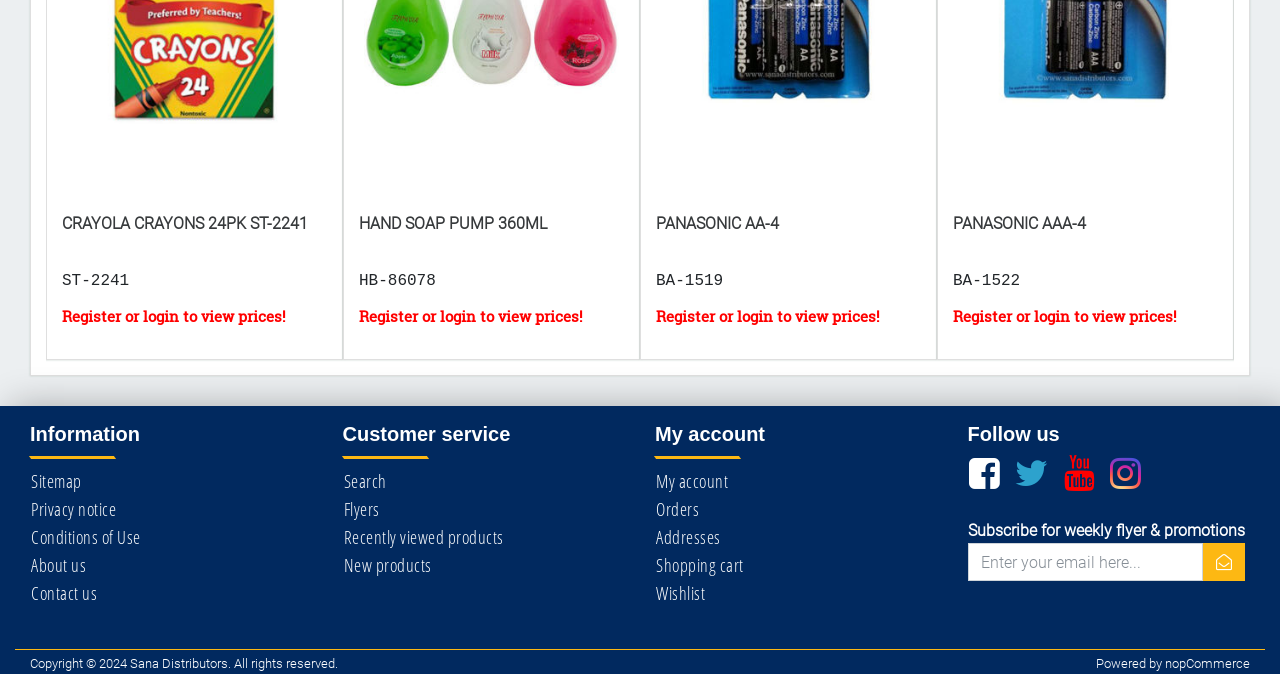What is the copyright year mentioned at the bottom?
Give a single word or phrase as your answer by examining the image.

2024